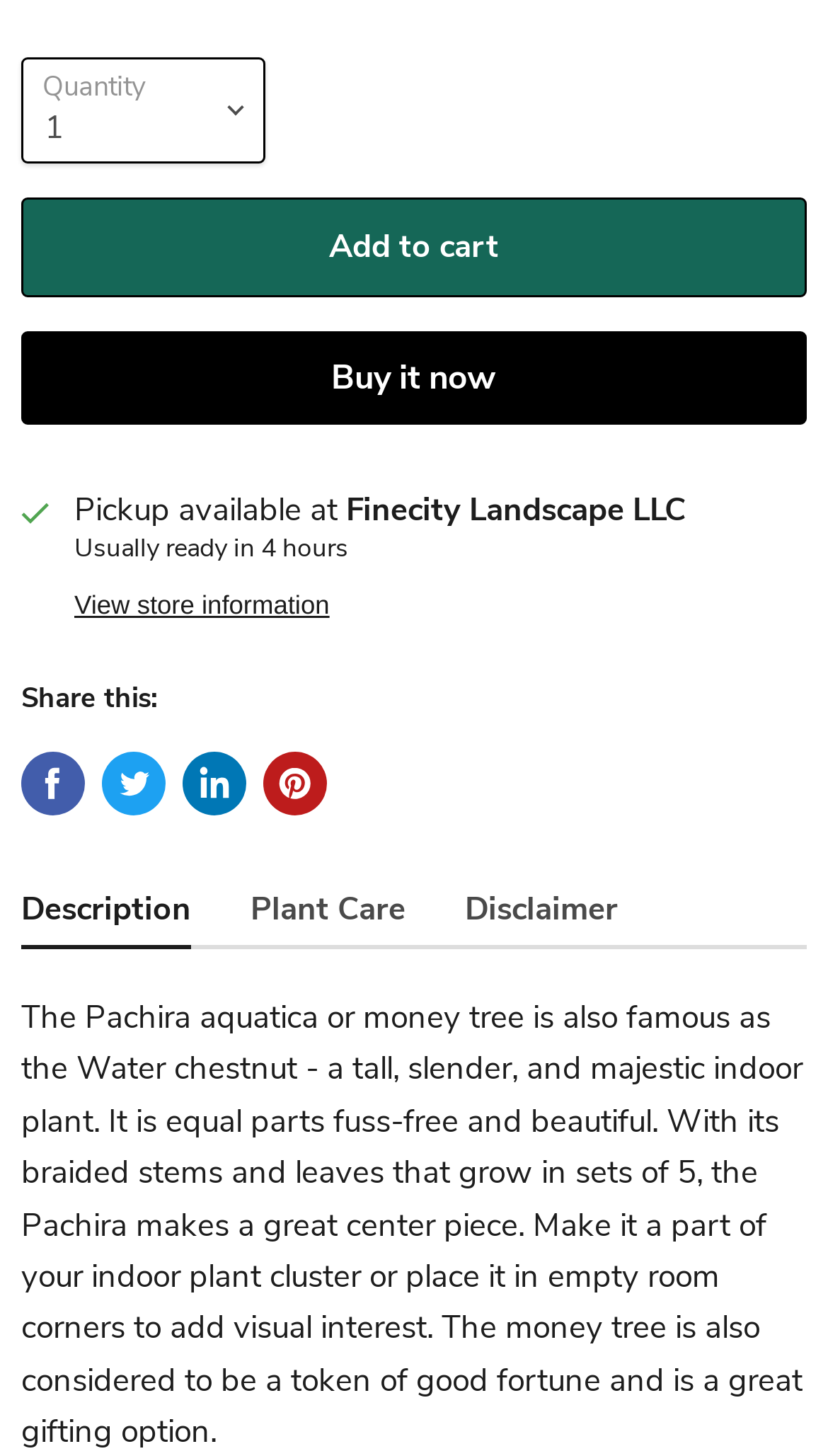How many hours is the product usually ready in?
Using the image, provide a concise answer in one word or a short phrase.

4 hours